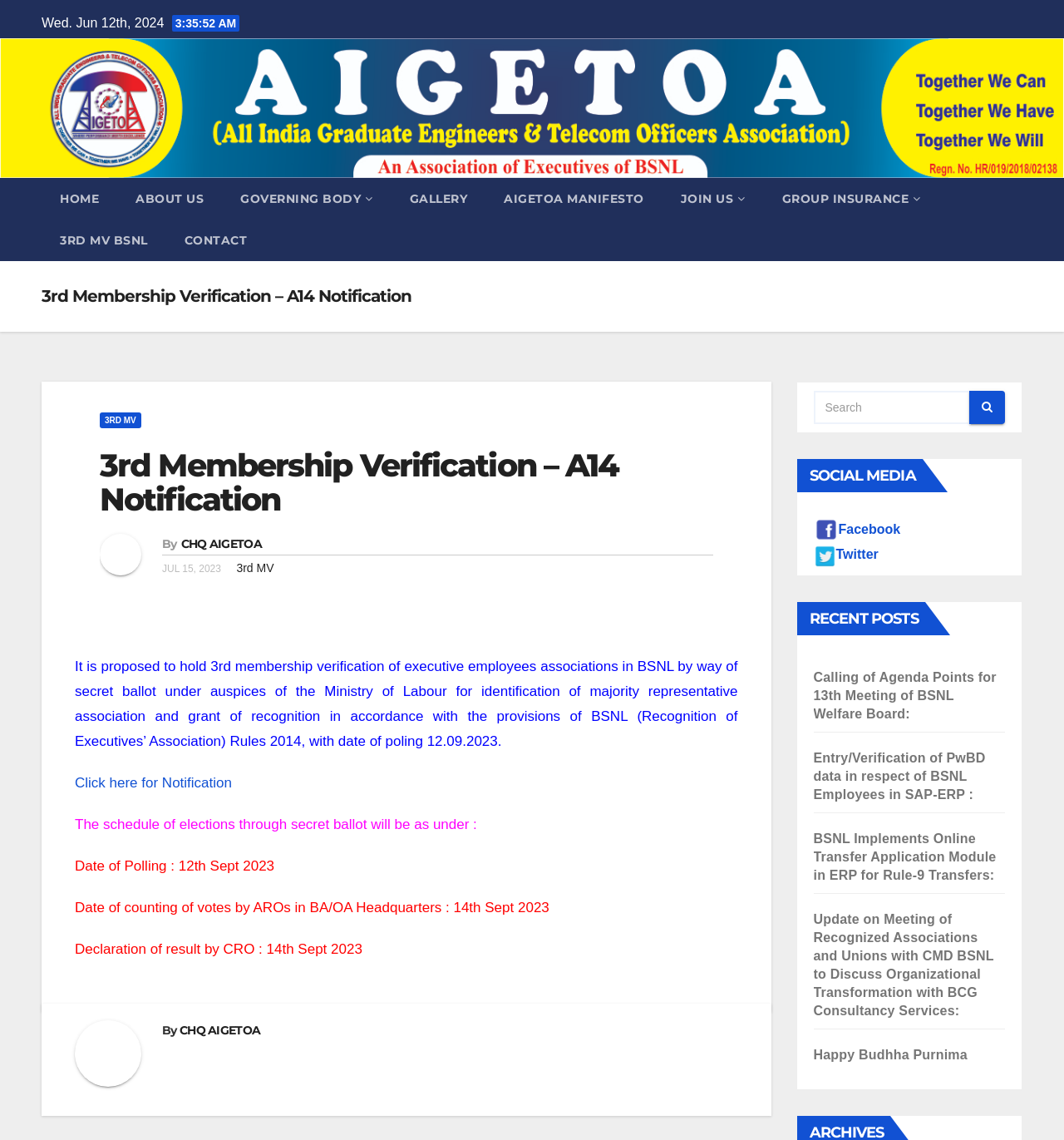Determine the bounding box coordinates for the UI element described. Format the coordinates as (top-left x, top-left y, bottom-right x, bottom-right y) and ensure all values are between 0 and 1. Element description: DSpace software

None